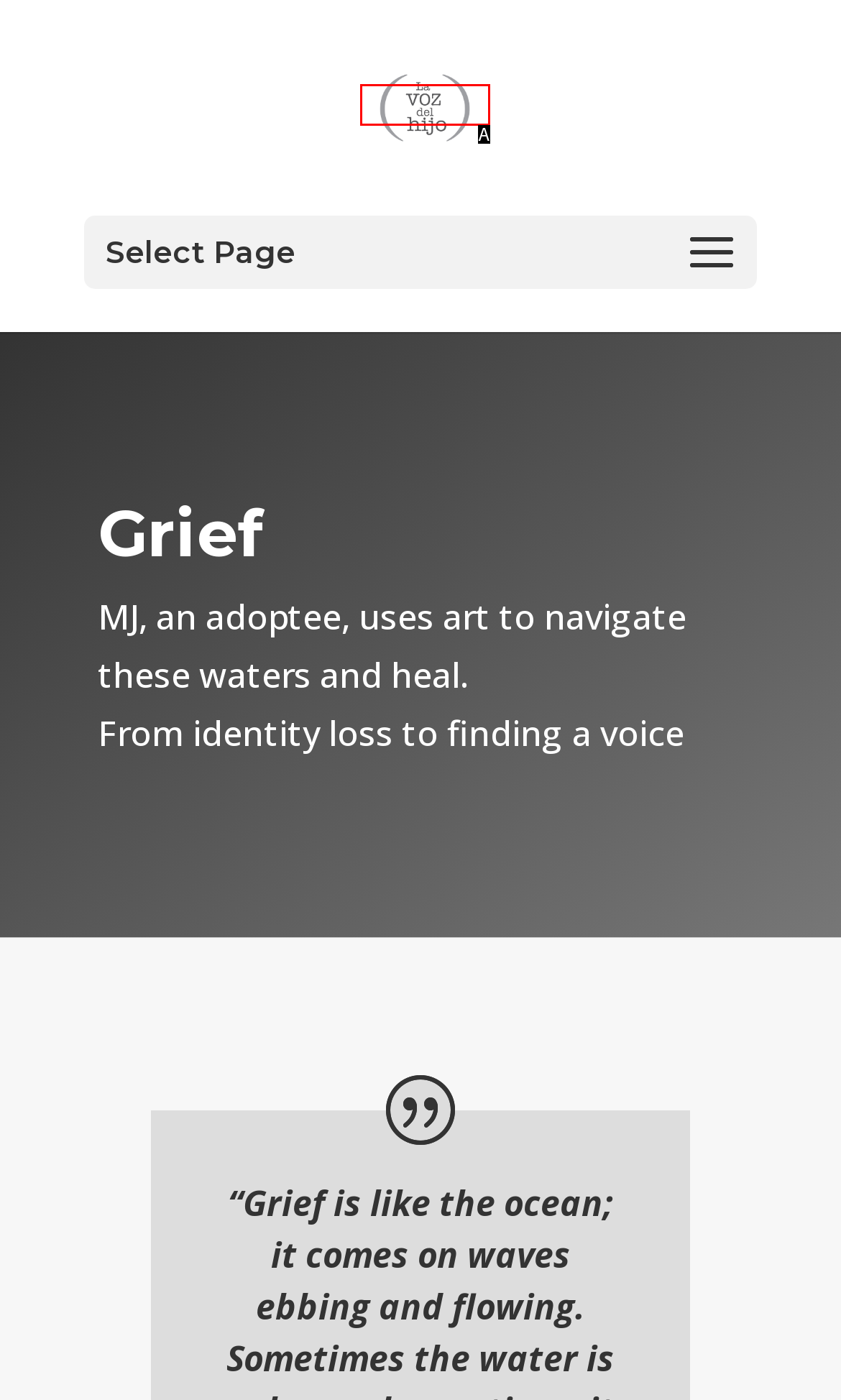Which UI element corresponds to this description: alt="La Voz del Hijo"
Reply with the letter of the correct option.

A